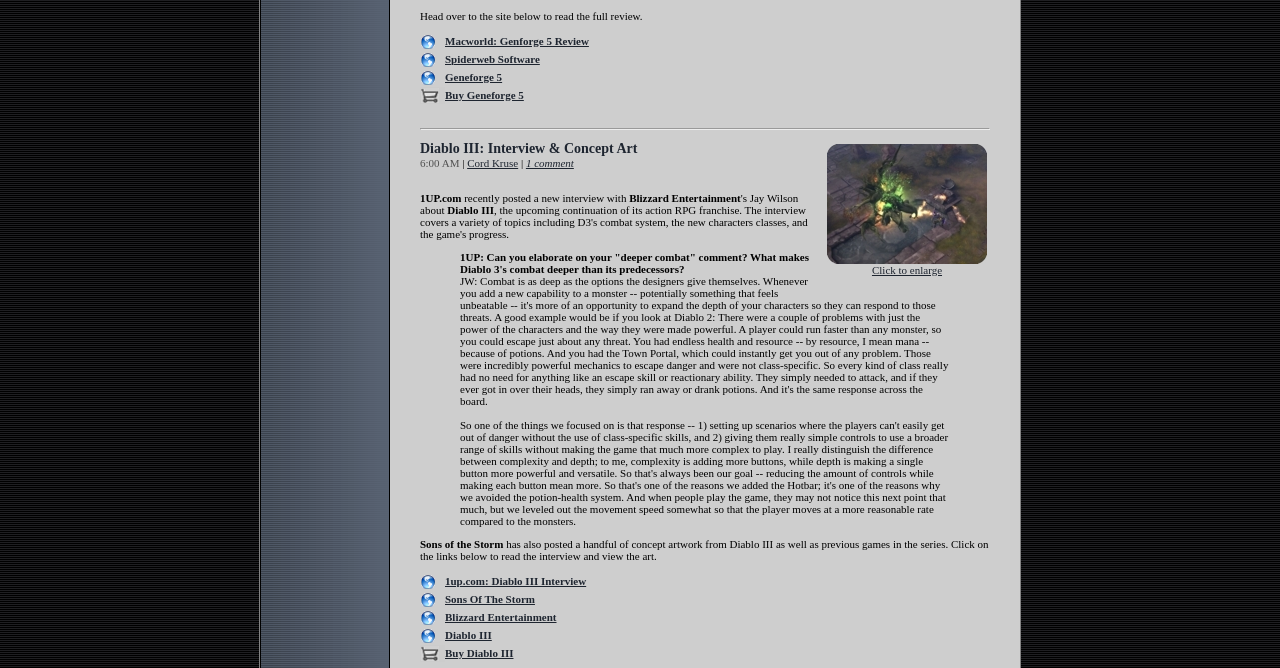Using the information shown in the image, answer the question with as much detail as possible: How many links are there below the text 'Head over to the site below to read the full review.'?

I counted the link elements below the text 'Head over to the site below to read the full review.', and found 5 links.